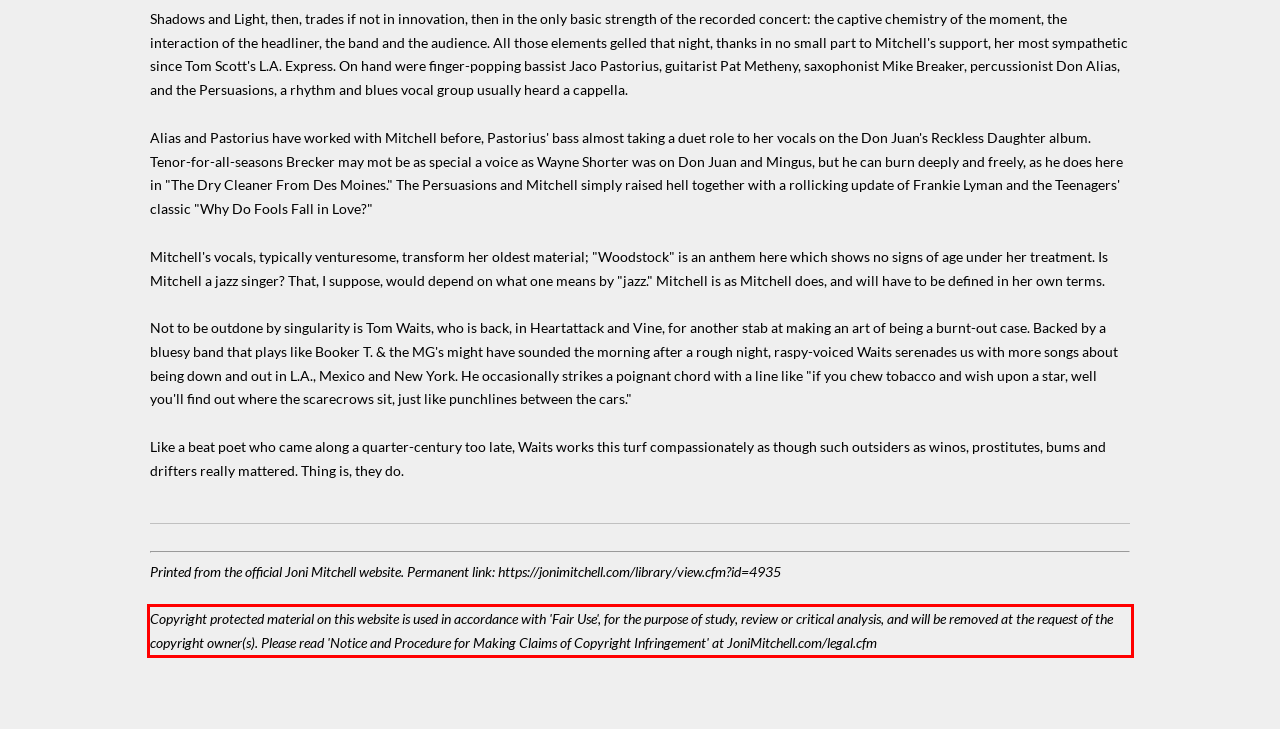Examine the webpage screenshot and use OCR to obtain the text inside the red bounding box.

Copyright protected material on this website is used in accordance with 'Fair Use', for the purpose of study, review or critical analysis, and will be removed at the request of the copyright owner(s). Please read 'Notice and Procedure for Making Claims of Copyright Infringement' at JoniMitchell.com/legal.cfm